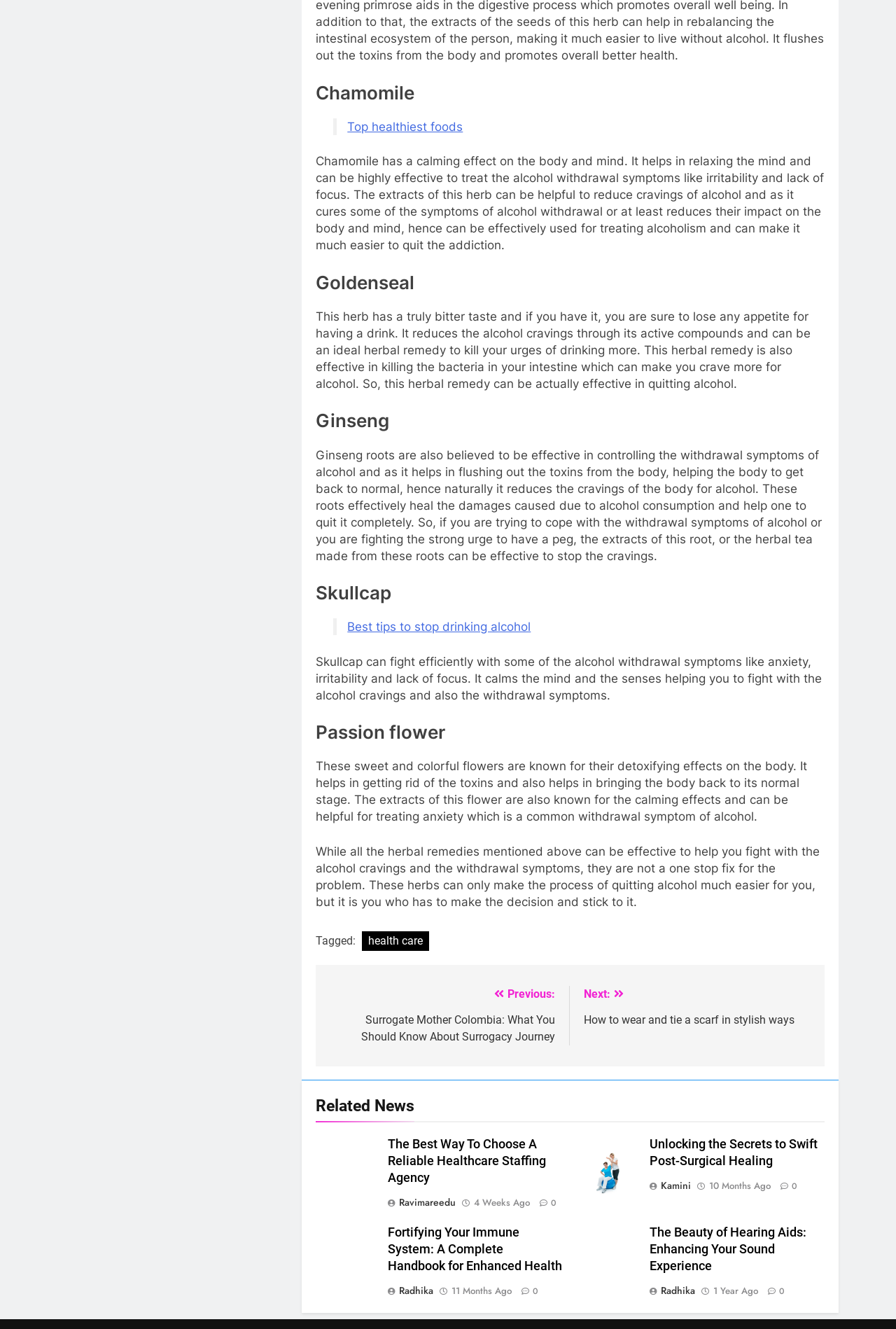Provide the bounding box coordinates of the HTML element this sentence describes: "1 year ago6 months ago".

[0.796, 0.967, 0.846, 0.976]